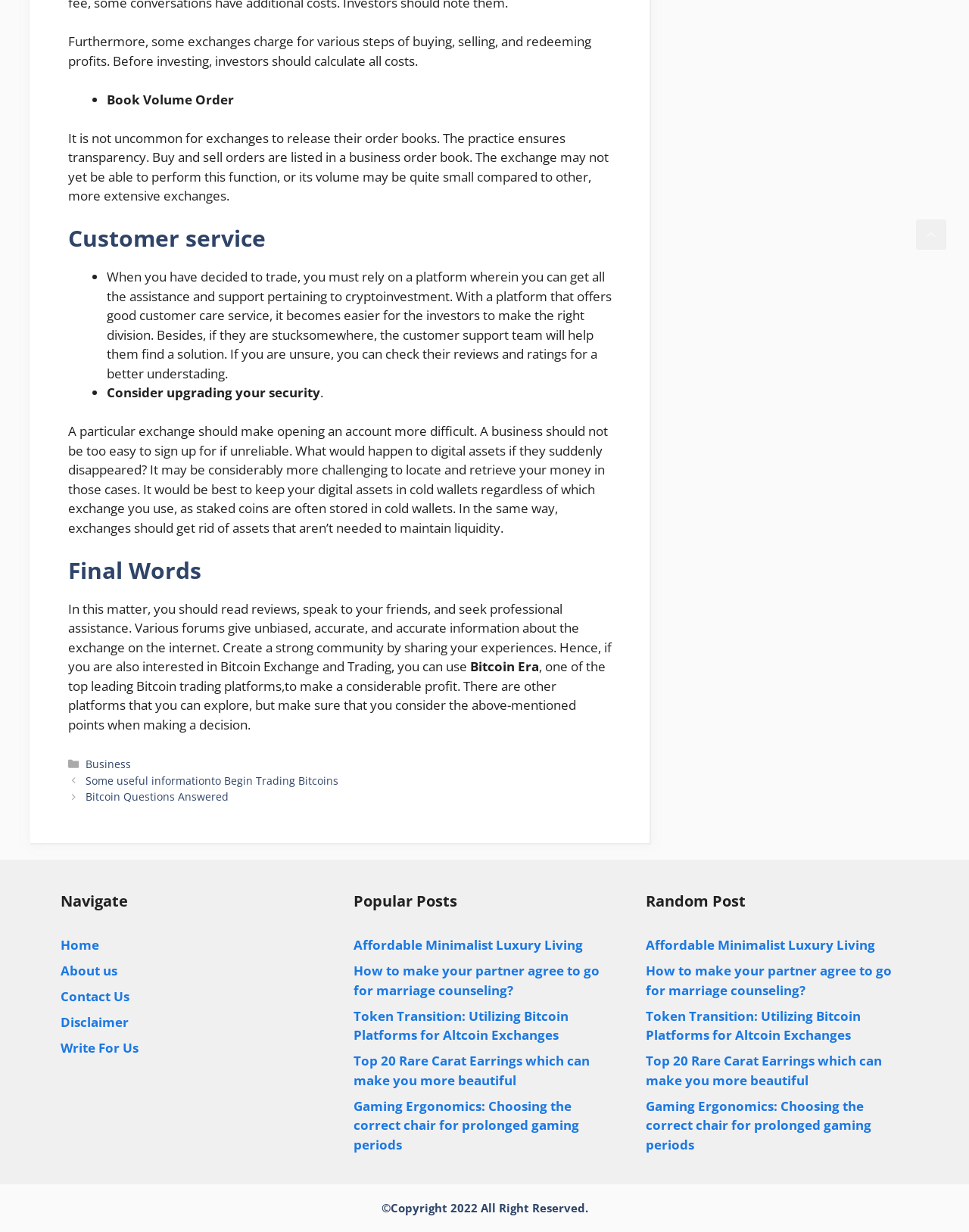What should be done with digital assets for security?
Using the image as a reference, answer the question in detail.

The webpage advises that digital assets should be kept in cold wallets, regardless of which exchange is used, to ensure security and prevent loss in case an exchange suddenly disappears.